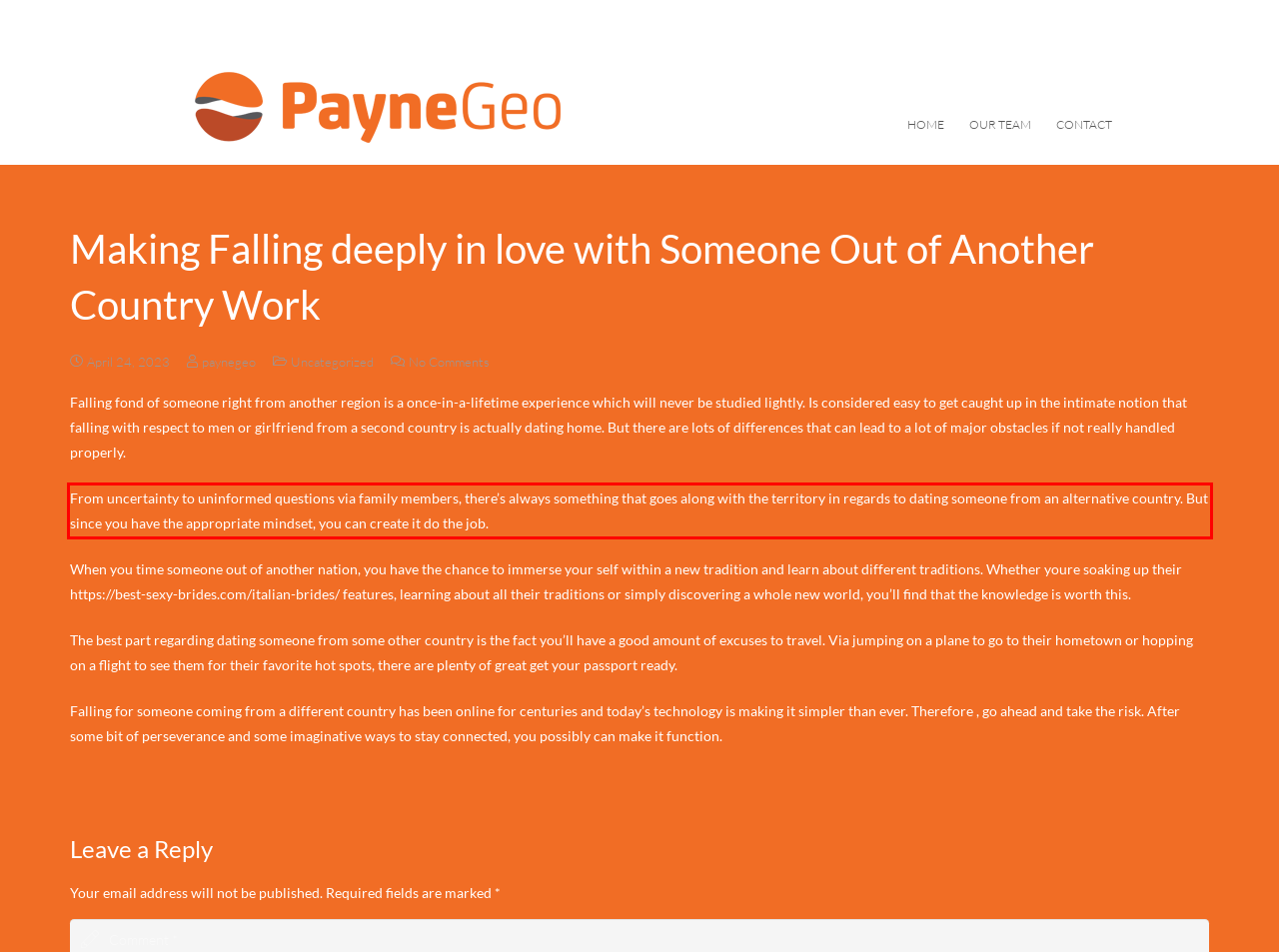Please extract the text content from the UI element enclosed by the red rectangle in the screenshot.

From uncertainty to uninformed questions via family members, there’s always something that goes along with the territory in regards to dating someone from an alternative country. But since you have the appropriate mindset, you can create it do the job.